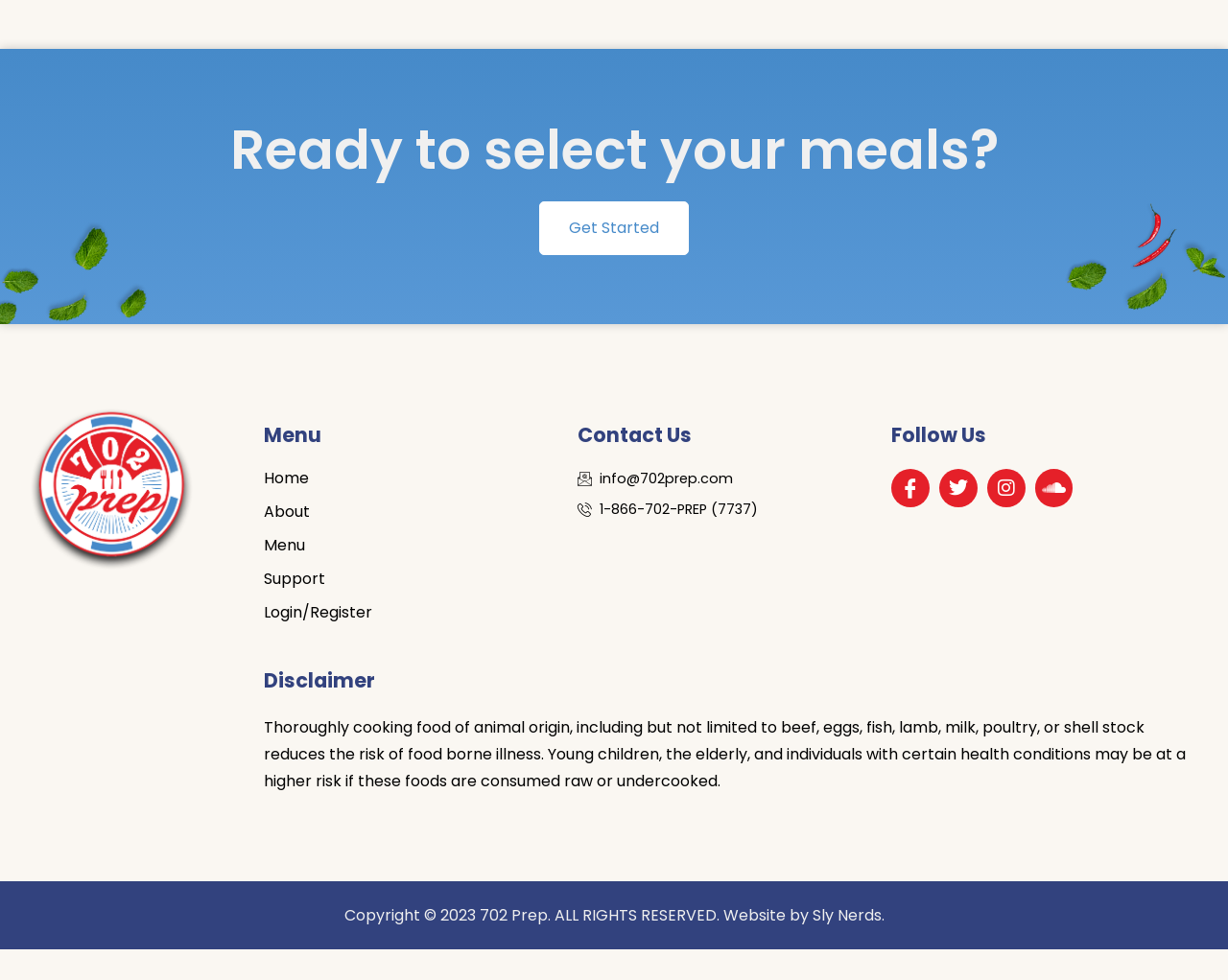Respond to the question below with a single word or phrase:
How many navigation links are there?

5